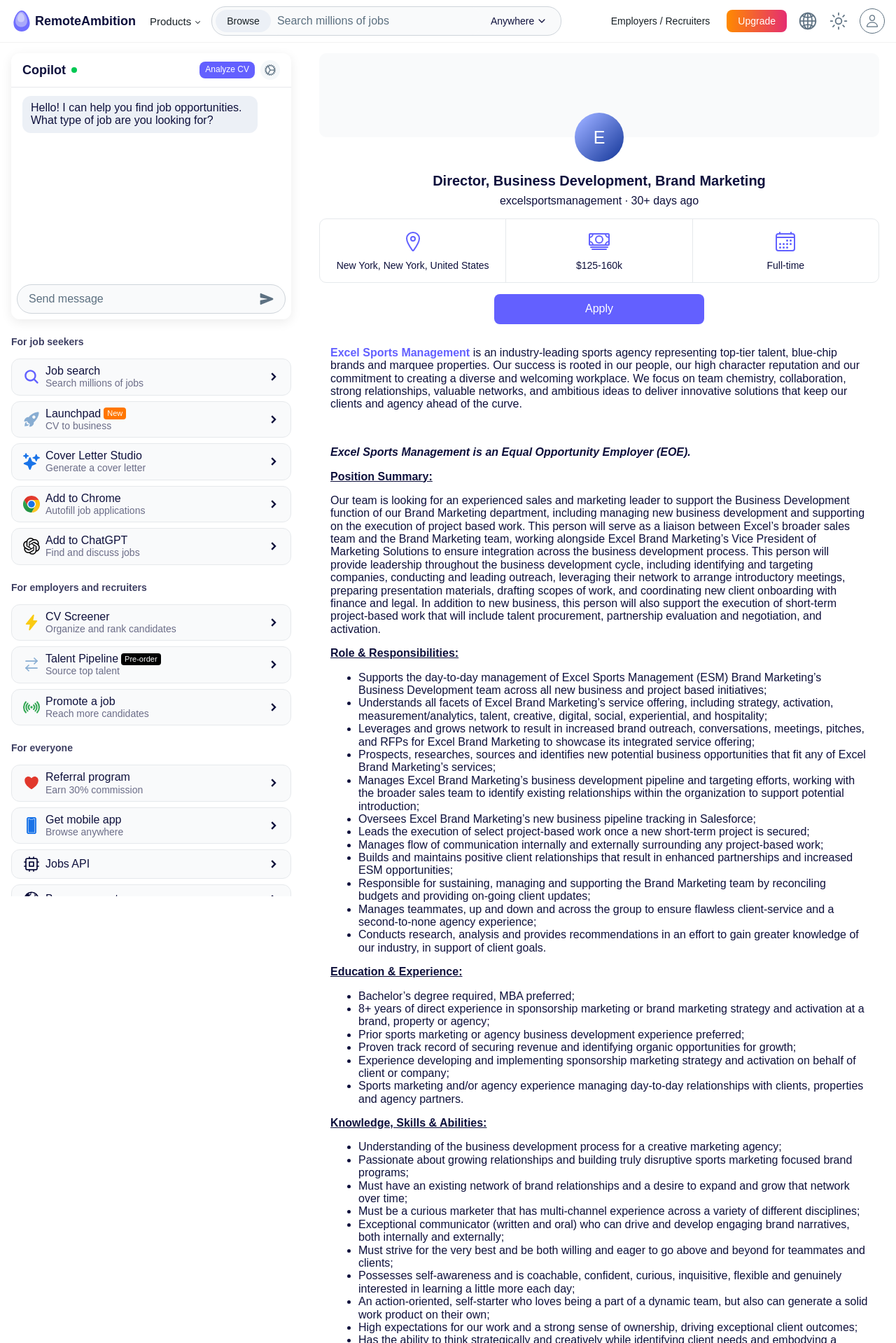Use the information in the screenshot to answer the question comprehensively: What is the salary range for this job?

I found the salary range by looking at the text element with the text '$125-160k' which is located near the job title and company name.